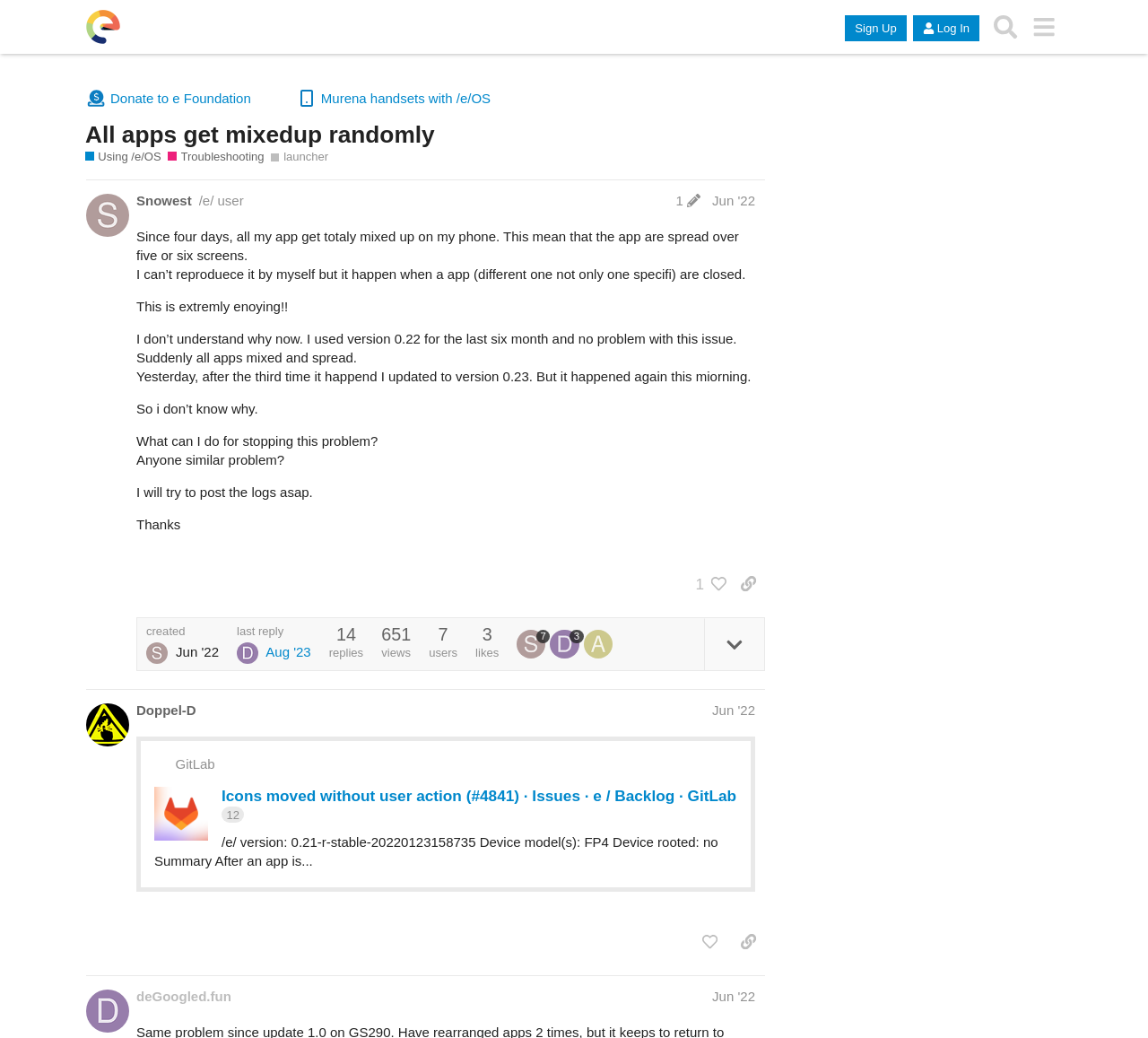Identify the bounding box coordinates of the clickable region required to complete the instruction: "View the 'The Handley Page Harrow: From Bomber to Transport' post". The coordinates should be given as four float numbers within the range of 0 and 1, i.e., [left, top, right, bottom].

None